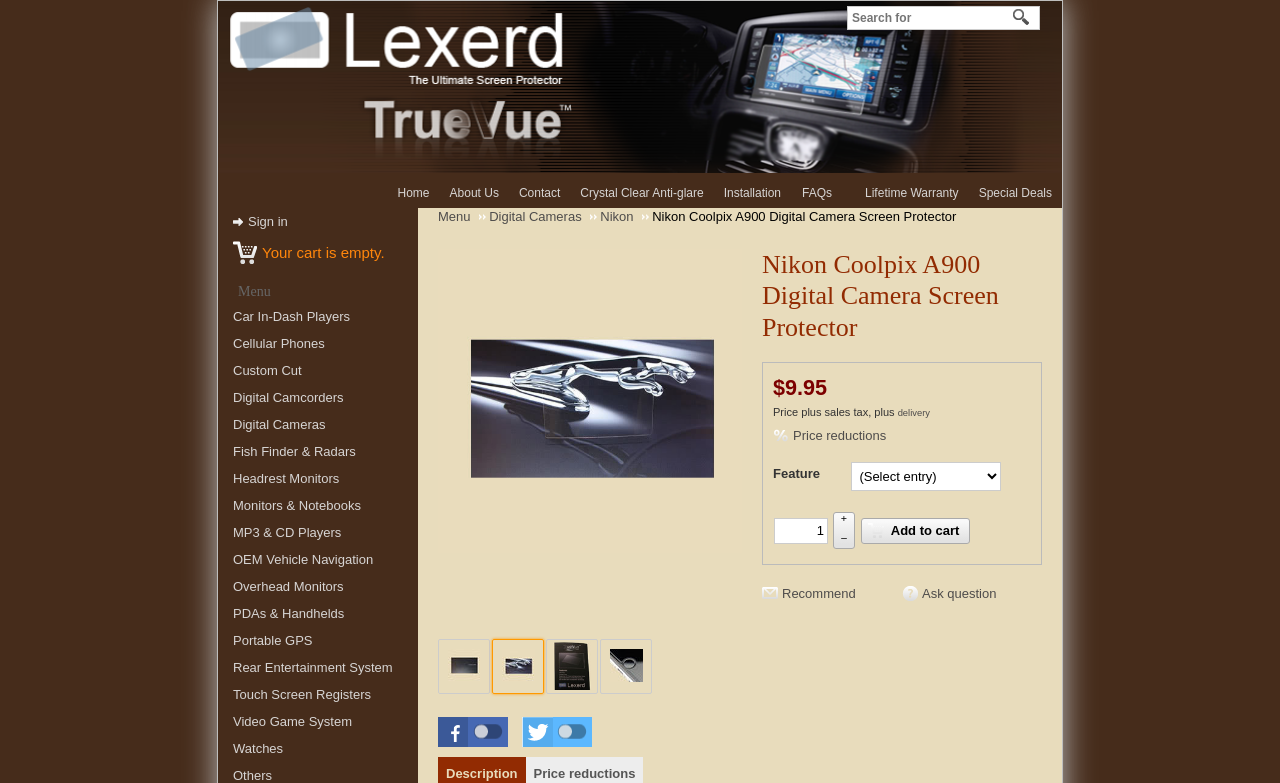Indicate the bounding box coordinates of the element that needs to be clicked to satisfy the following instruction: "Search for something". The coordinates should be four float numbers between 0 and 1, i.e., [left, top, right, bottom].

[0.662, 0.009, 0.81, 0.037]